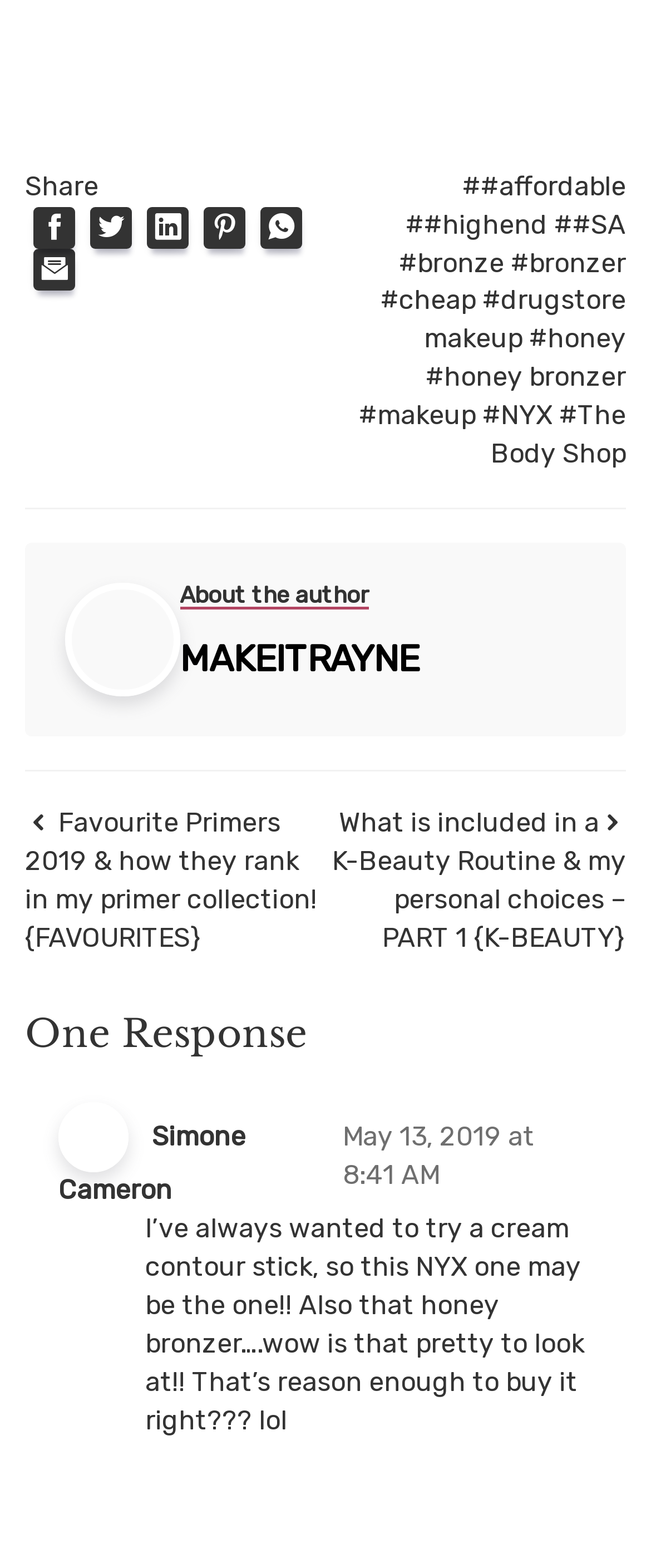Find the bounding box coordinates for the HTML element specified by: "#drugstore makeup".

[0.651, 0.181, 0.962, 0.226]